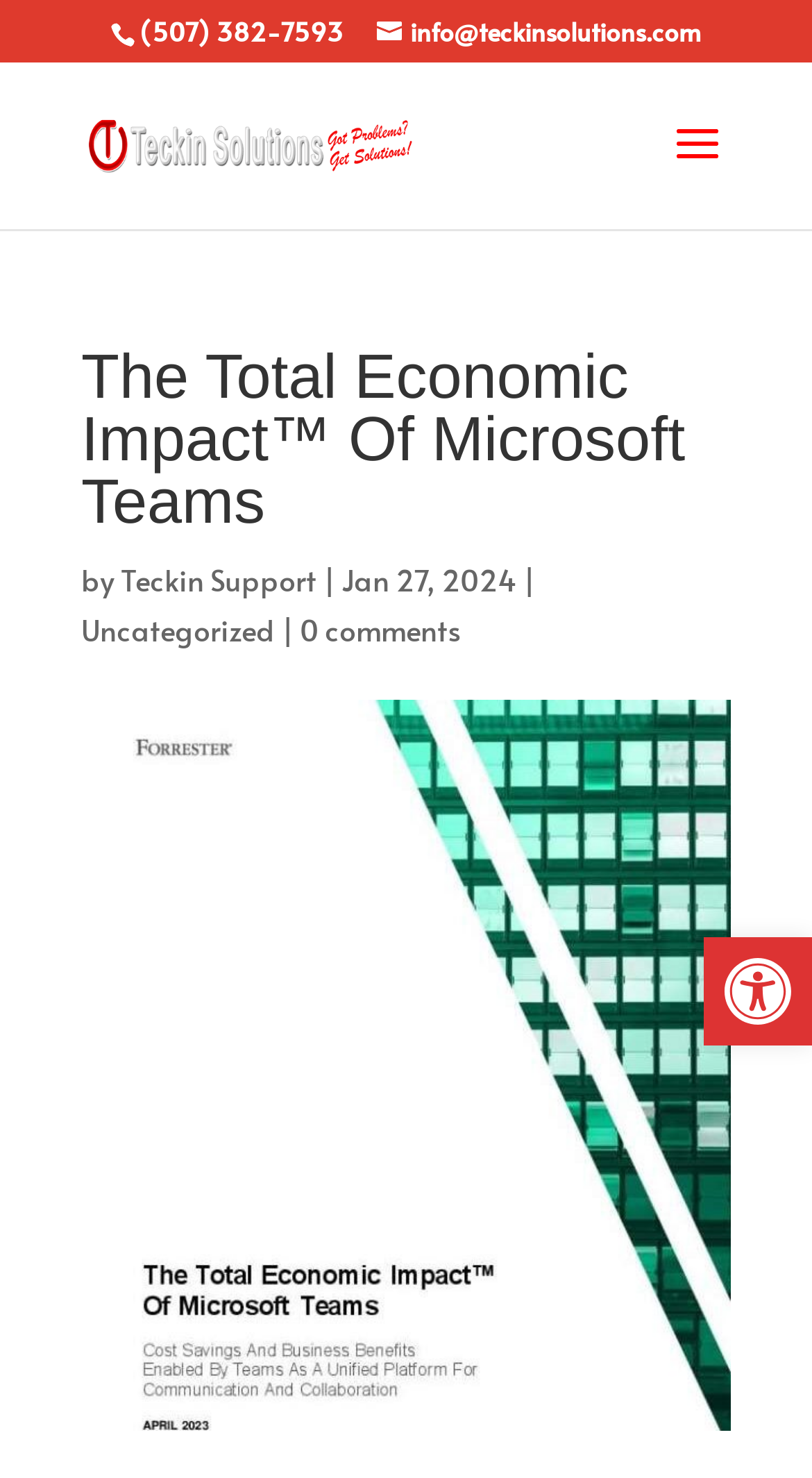What is the date of the article?
Look at the screenshot and respond with a single word or phrase.

Jan 27, 2024